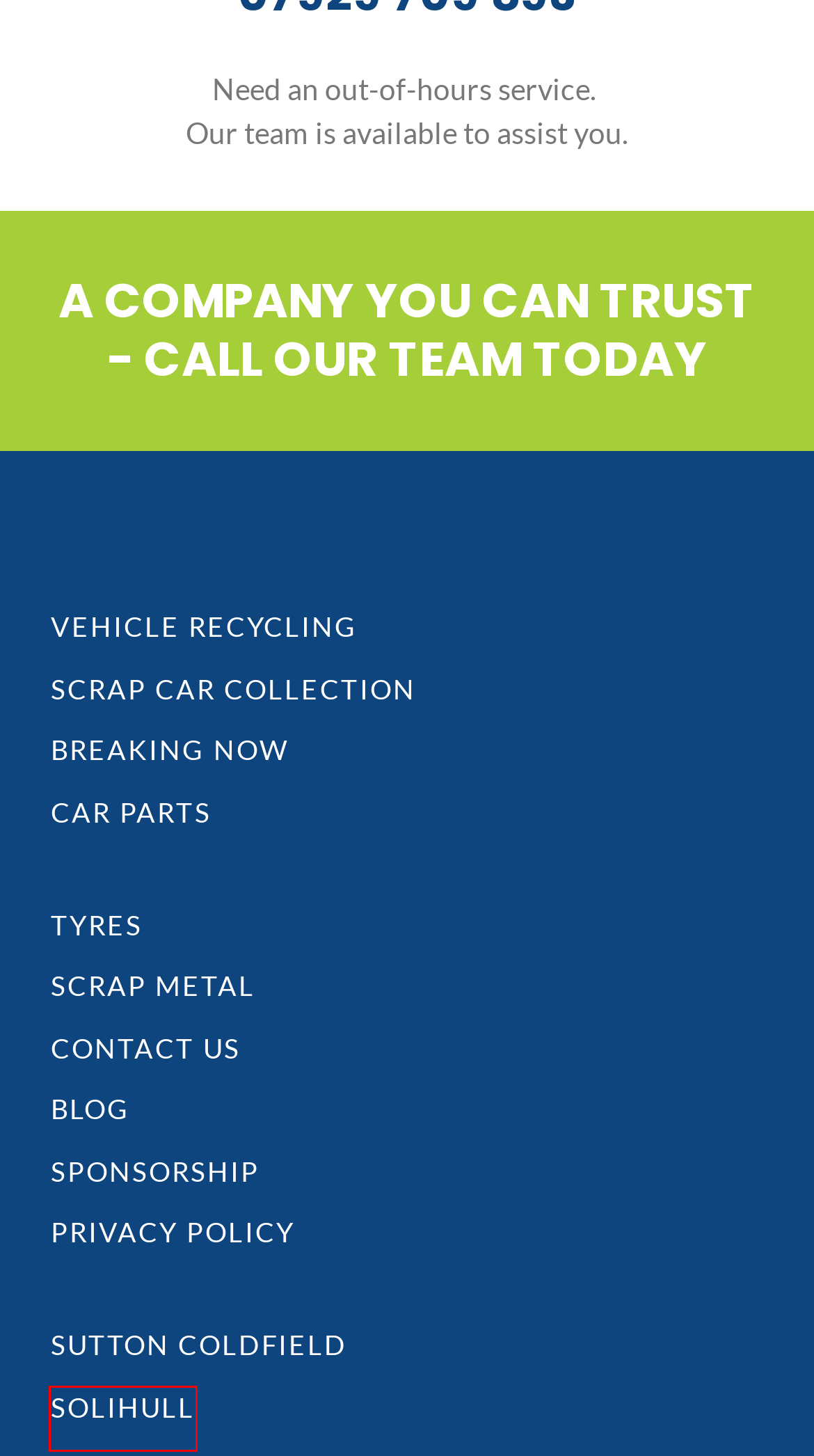You see a screenshot of a webpage with a red bounding box surrounding an element. Pick the webpage description that most accurately represents the new webpage after interacting with the element in the red bounding box. The options are:
A. Blog - Birmingham Auto Break
B. 5 GREAT REASONS TO BUY CAR PARTS FROM A BREAKERS YARD IN BIRMINGHAM - Birmingham Auto Break
C. Car Breaking Now - Birmingham Auto Break
D. Scrap Car Collection in Sutton Coldfield - Top Prices Paid!
E. Scrap Car Collection In Birmingham | Birmingham Auto Break
F. Scrap Car Collection In Solihull
G. Privacy Policy | Birmingham Auto Break
H. Scrap Metal Birmingham | Scrap Metal Merchants Birmingham

F